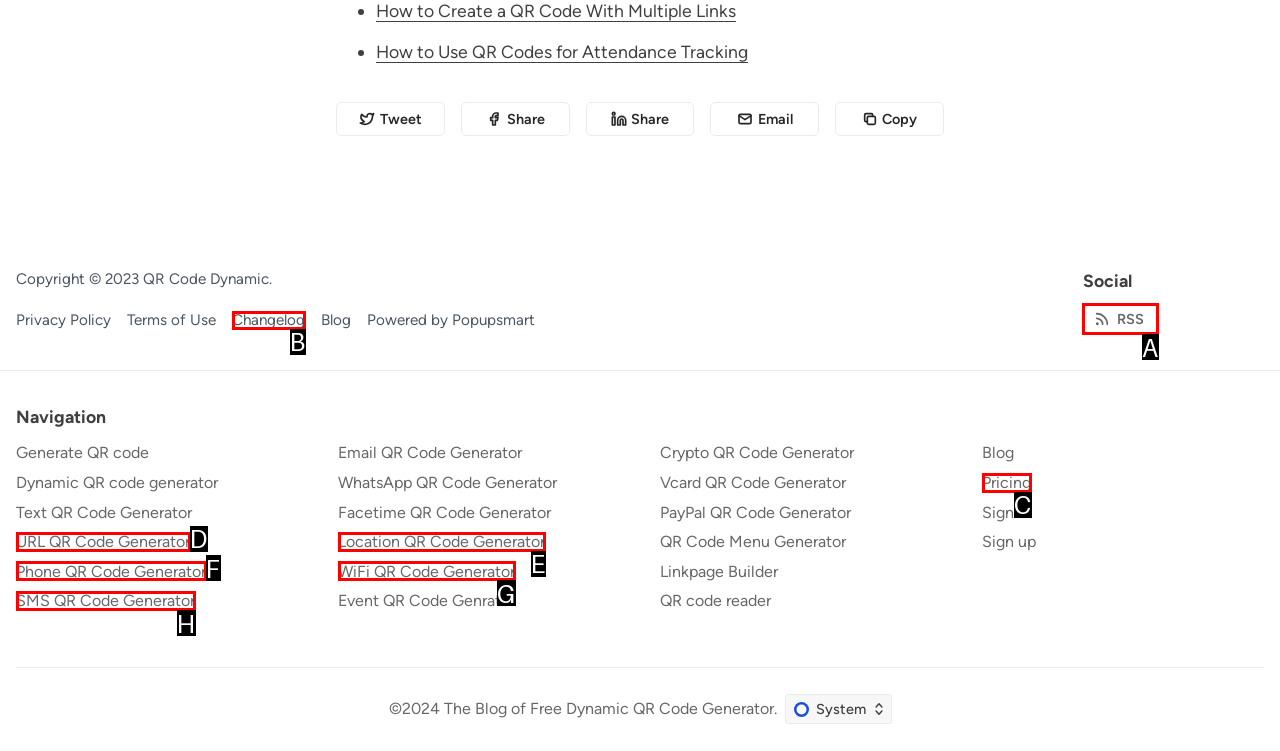Determine which option matches the description: URL QR Code Generator. Answer using the letter of the option.

D